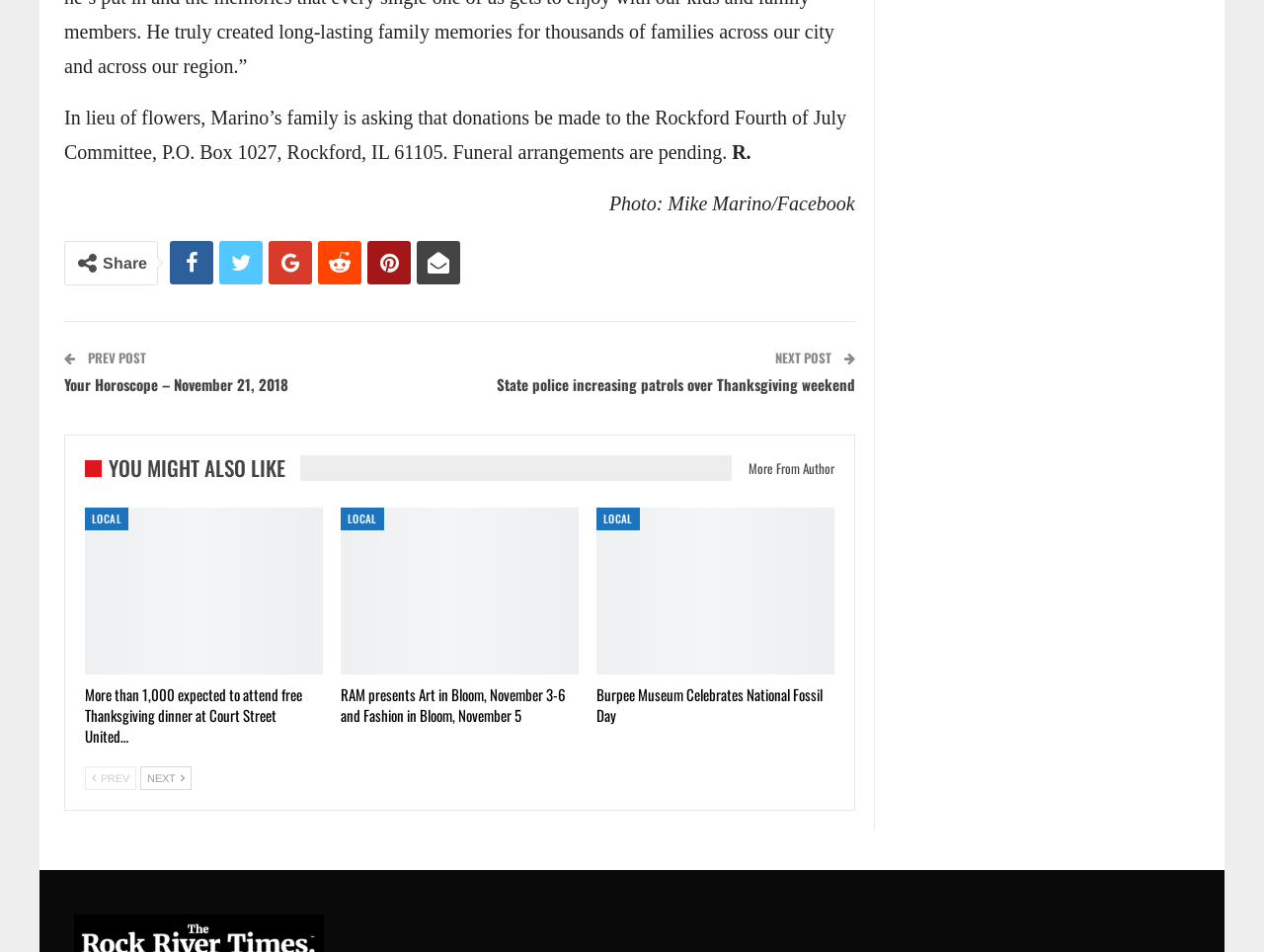How many social media sharing links are available?
Identify the answer in the screenshot and reply with a single word or phrase.

6